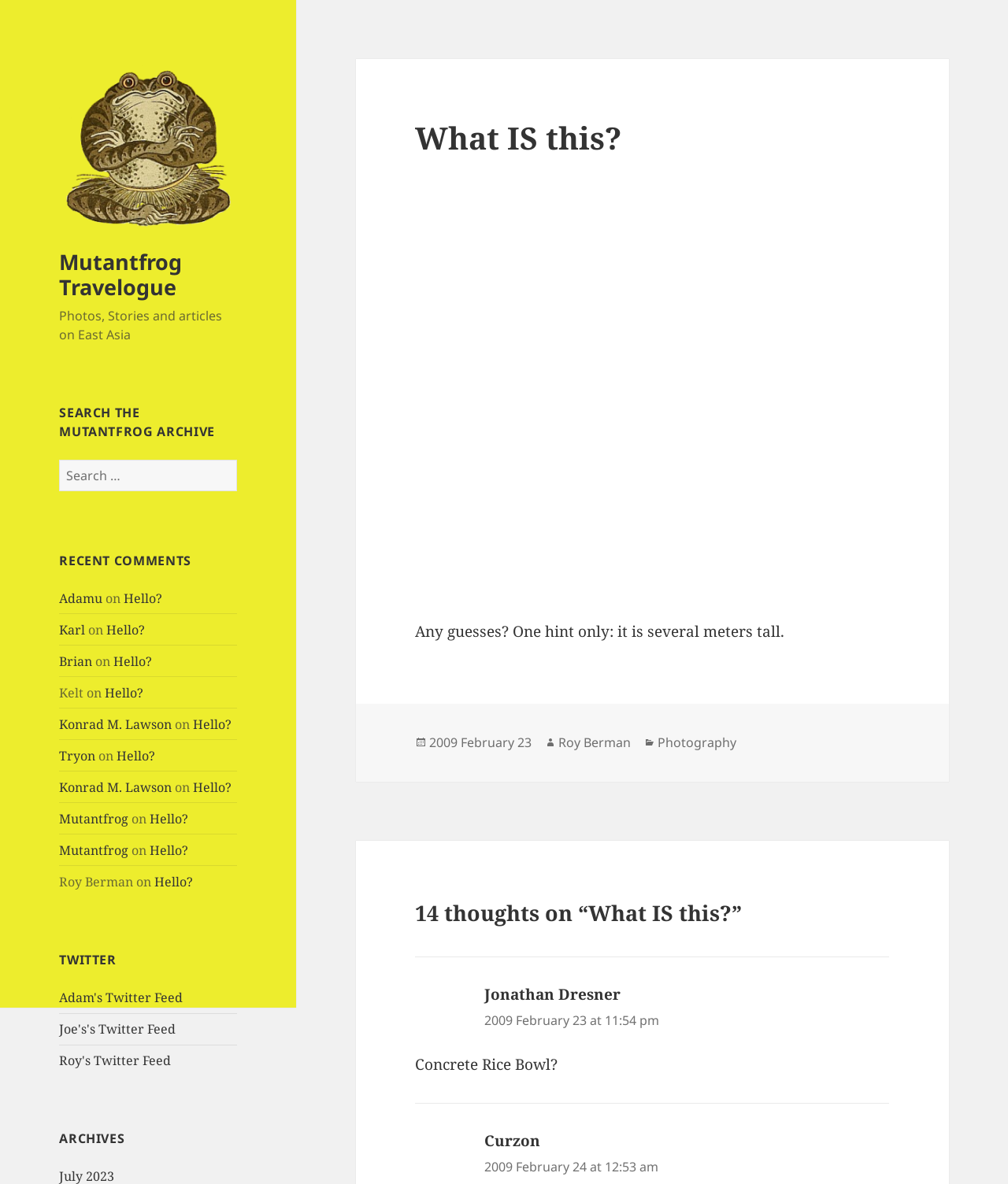How many recent comments are listed?
Examine the image closely and answer the question with as much detail as possible.

The recent comments section is located in the middle of the webpage, and it lists 10 comments from different users, including Adamu, Karl, Brian, and others.